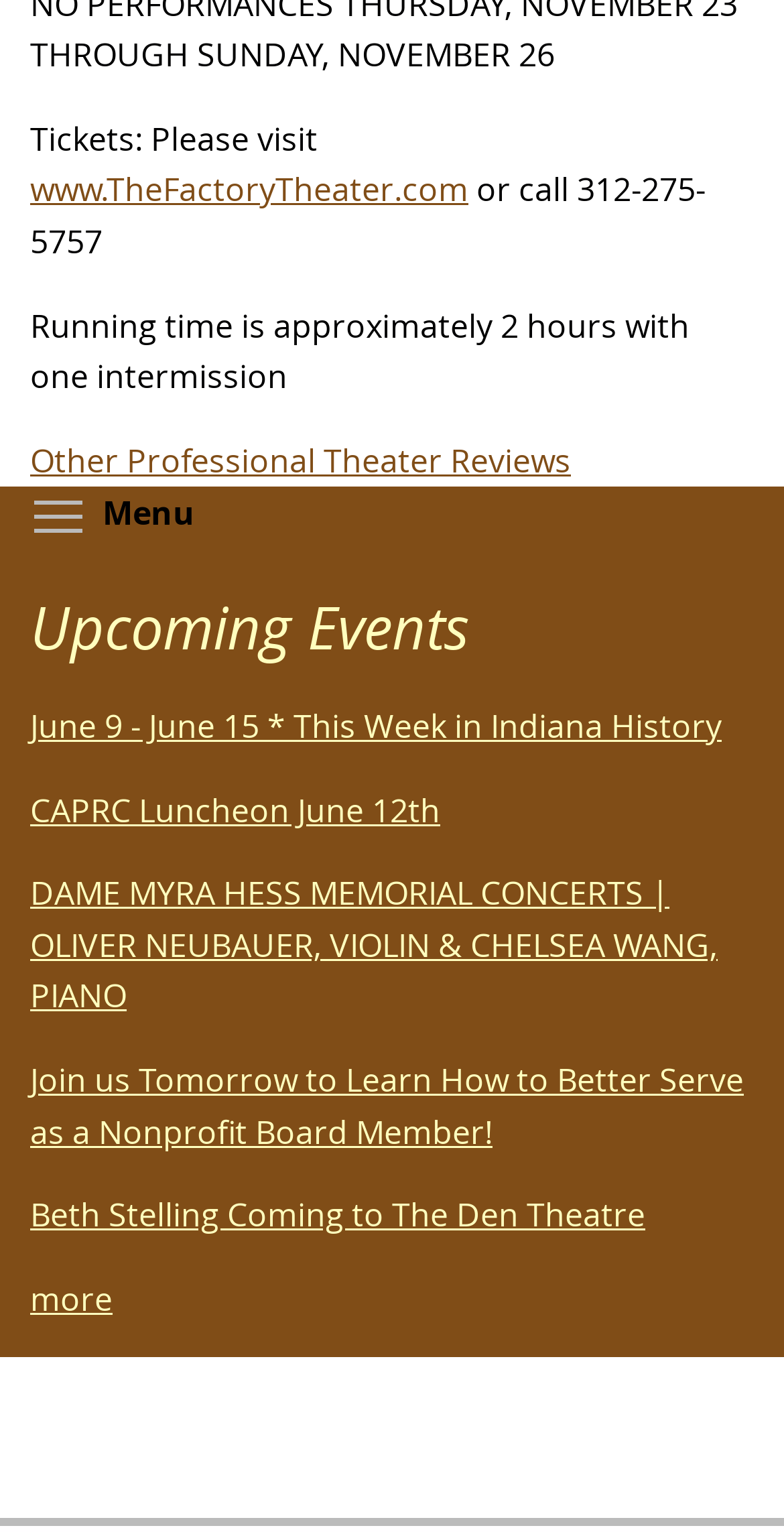Highlight the bounding box coordinates of the region I should click on to meet the following instruction: "View more upcoming events".

[0.038, 0.833, 0.144, 0.862]